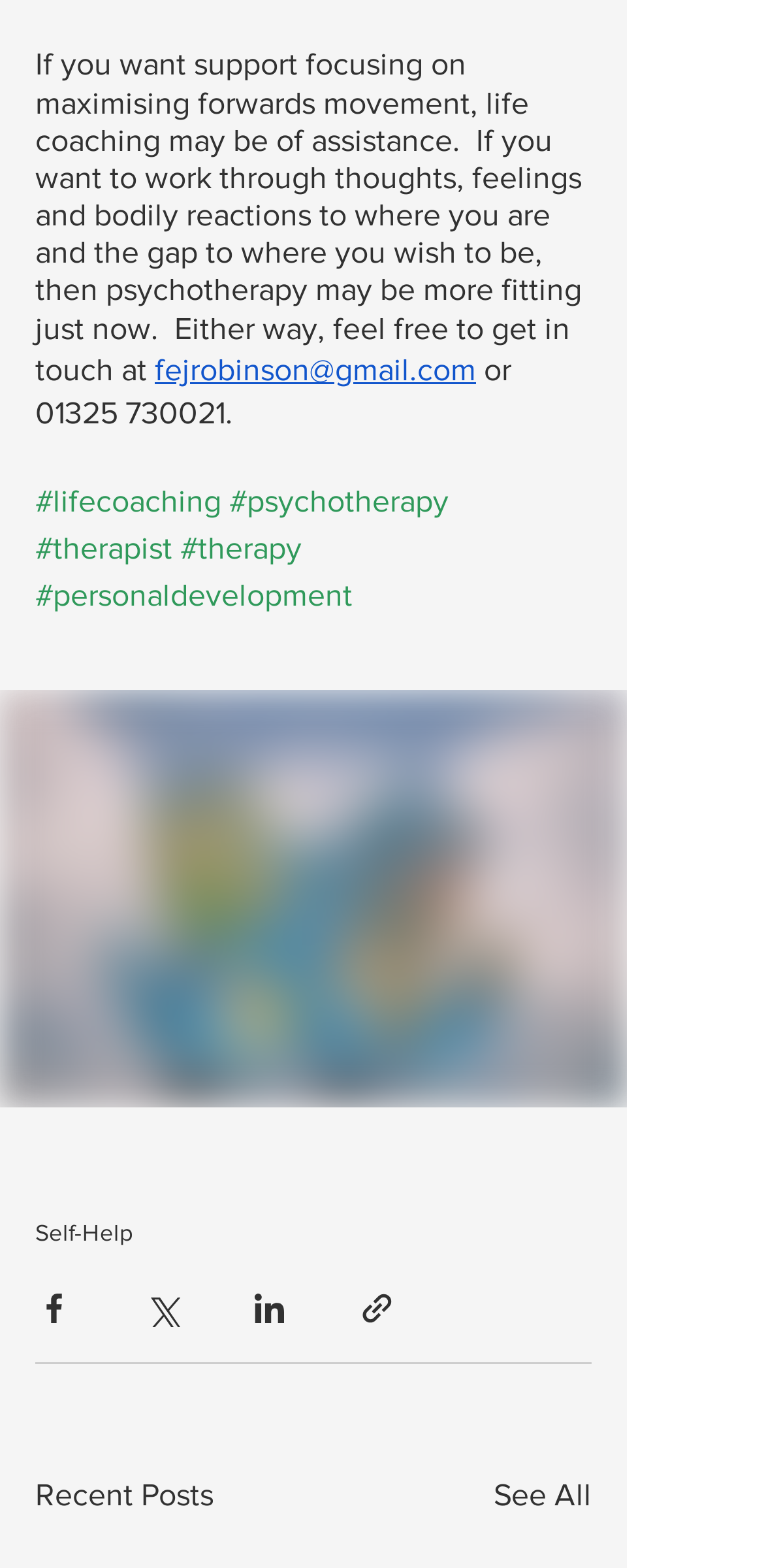Please specify the bounding box coordinates of the area that should be clicked to accomplish the following instruction: "Learn about life coaching". The coordinates should consist of four float numbers between 0 and 1, i.e., [left, top, right, bottom].

[0.046, 0.309, 0.29, 0.33]